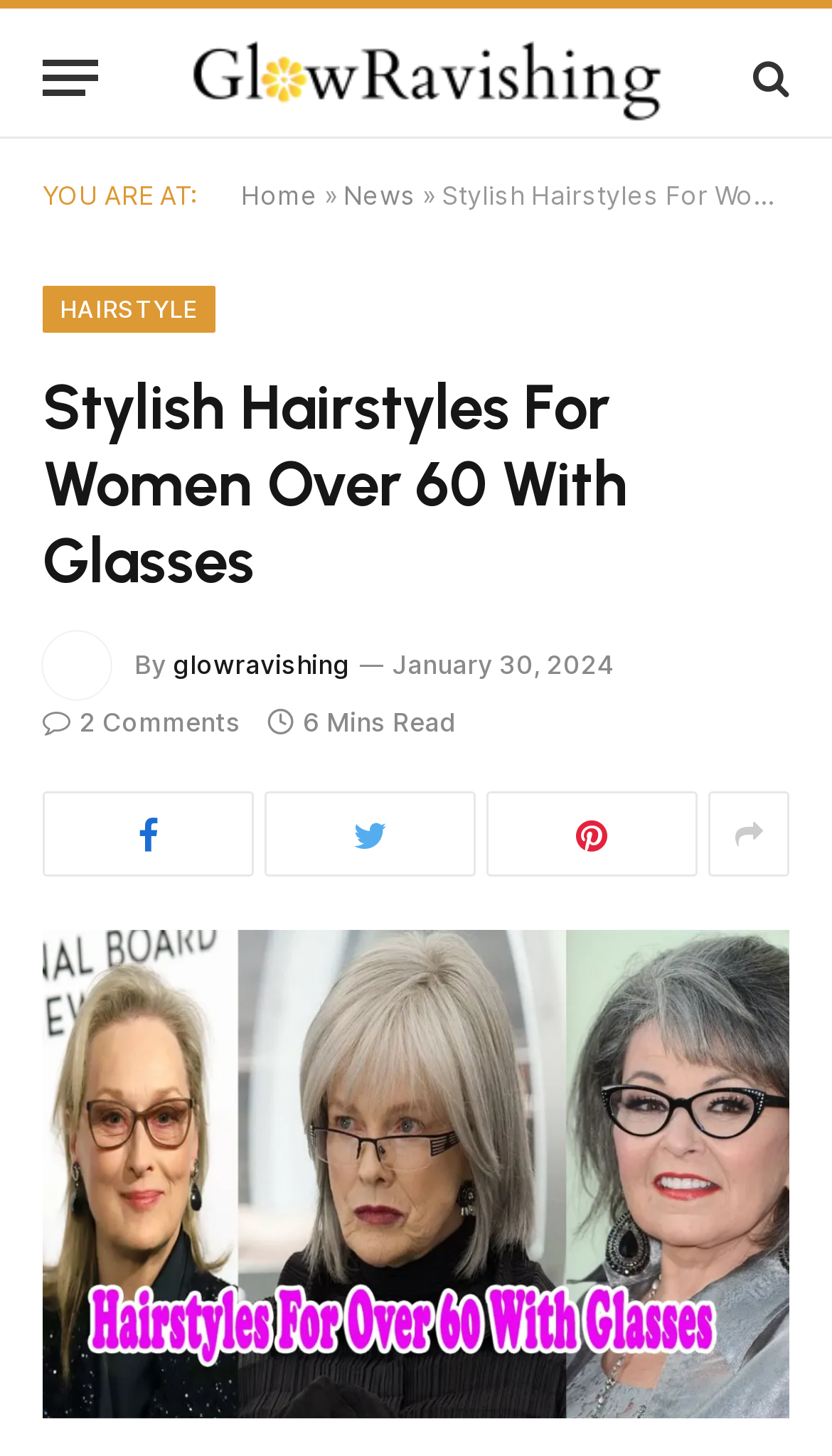Determine the bounding box for the UI element as described: "Facebook". The coordinates should be represented as four float numbers between 0 and 1, formatted as [left, top, right, bottom].

[0.051, 0.544, 0.305, 0.602]